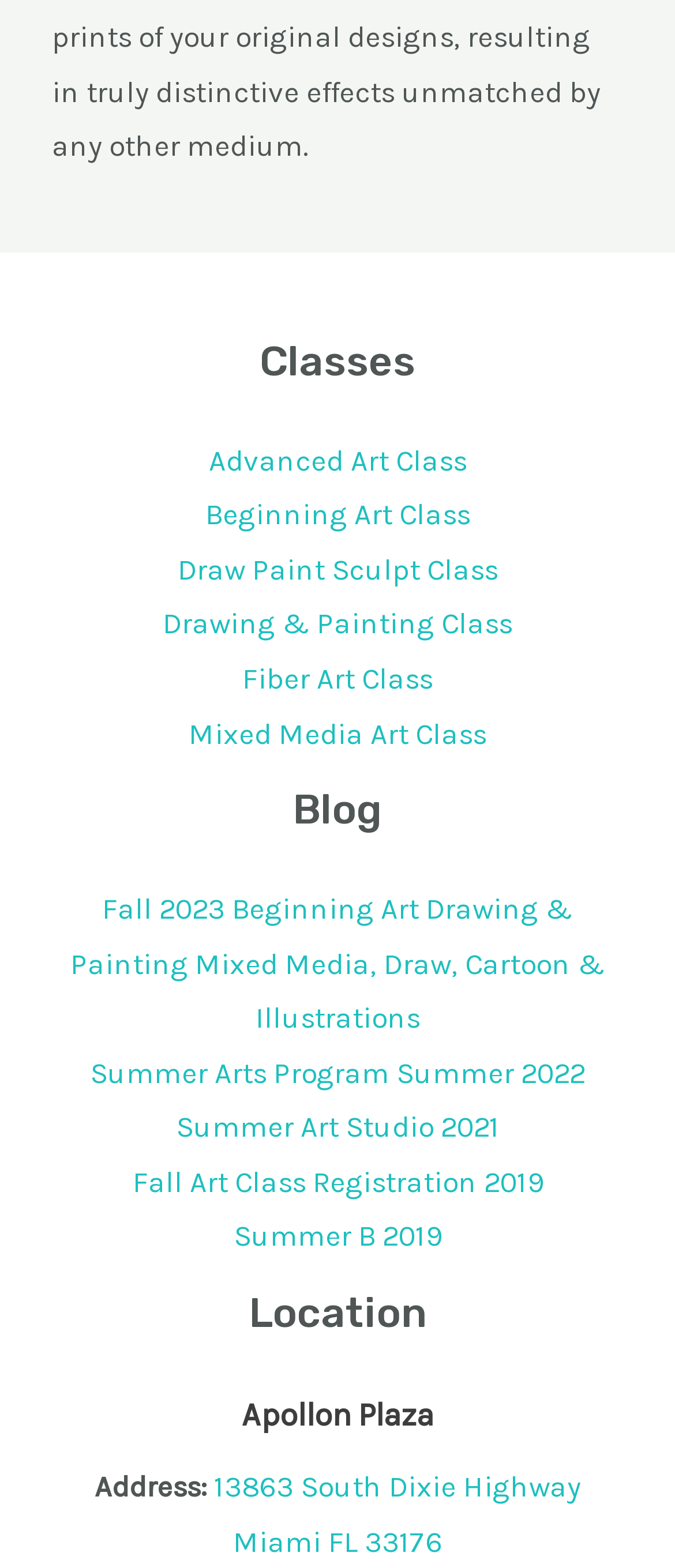What type of classes are offered?
Refer to the screenshot and deliver a thorough answer to the question presented.

Based on the navigation menu under the 'Classes' heading, it appears that the website offers various art classes, including Advanced Art Class, Beginning Art Class, Draw Paint Sculpt Class, and more.